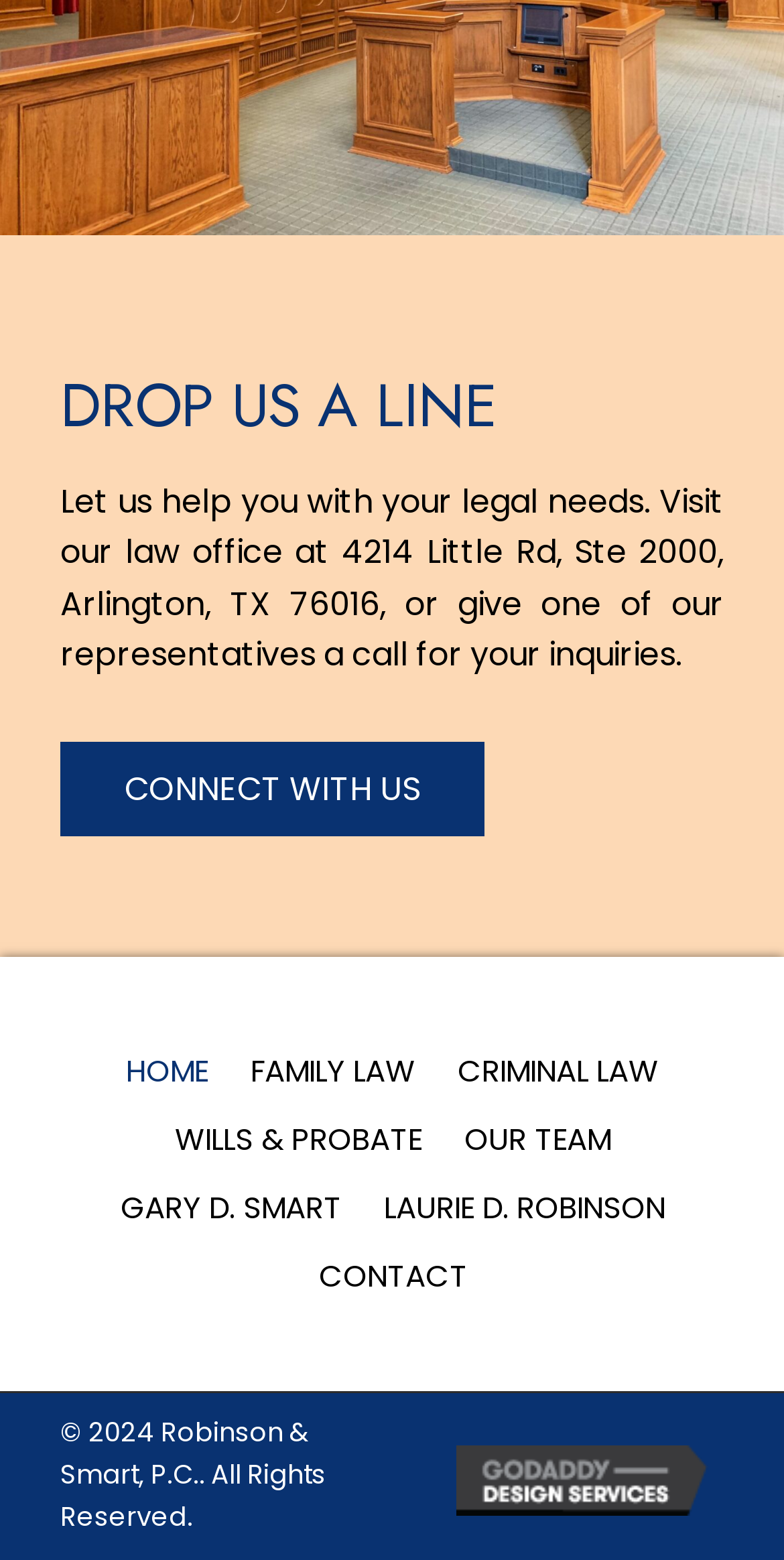Please provide a one-word or phrase answer to the question: 
What is the purpose of the 'CONNECT WITH US' button?

To contact the law office